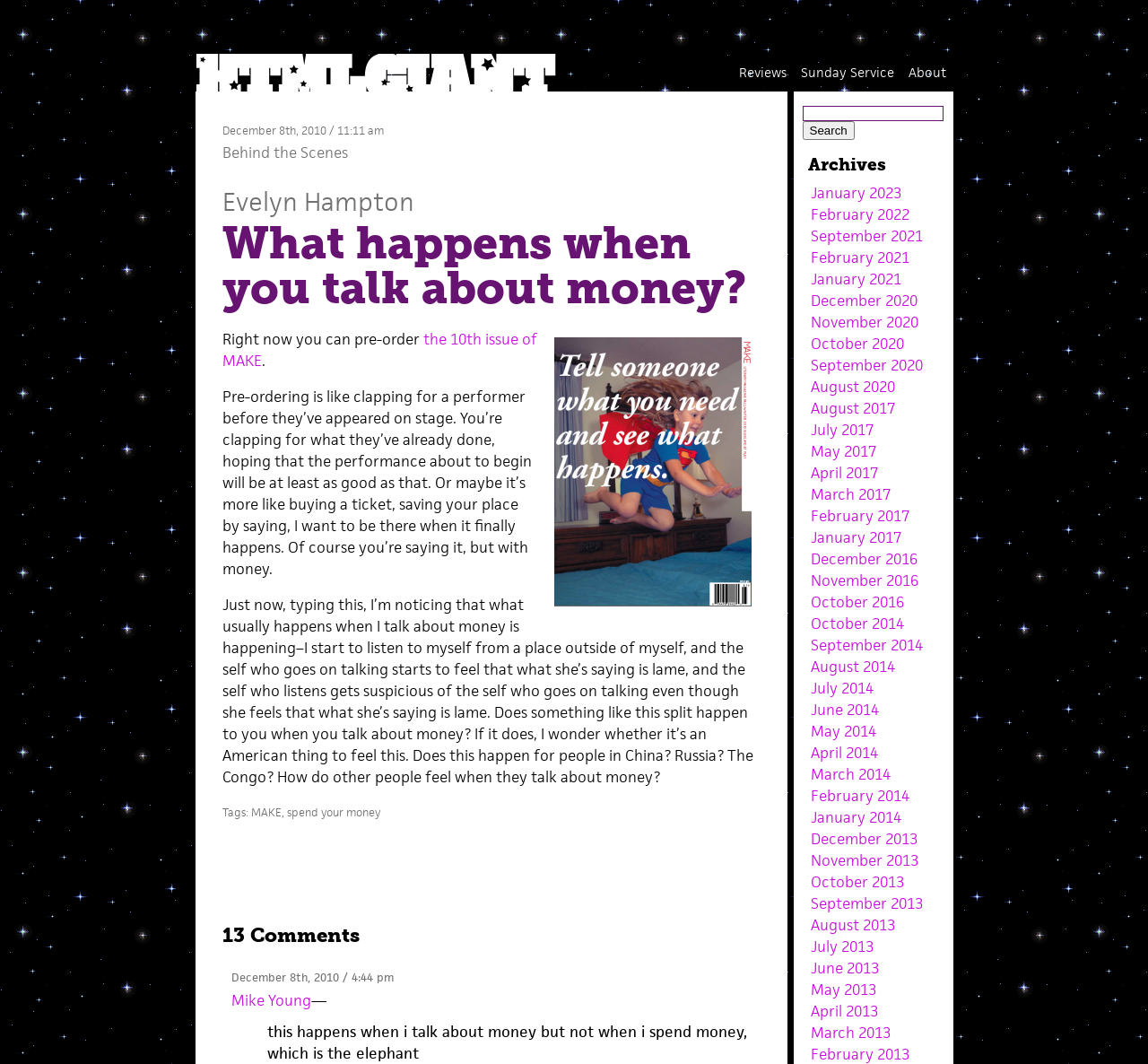What is the name of the magazine that can be pre-ordered?
Give a detailed response to the question by analyzing the screenshot.

I found the name of the magazine by looking at the link element with the content 'the 10th issue of MAKE' which is located in the middle of the webpage.